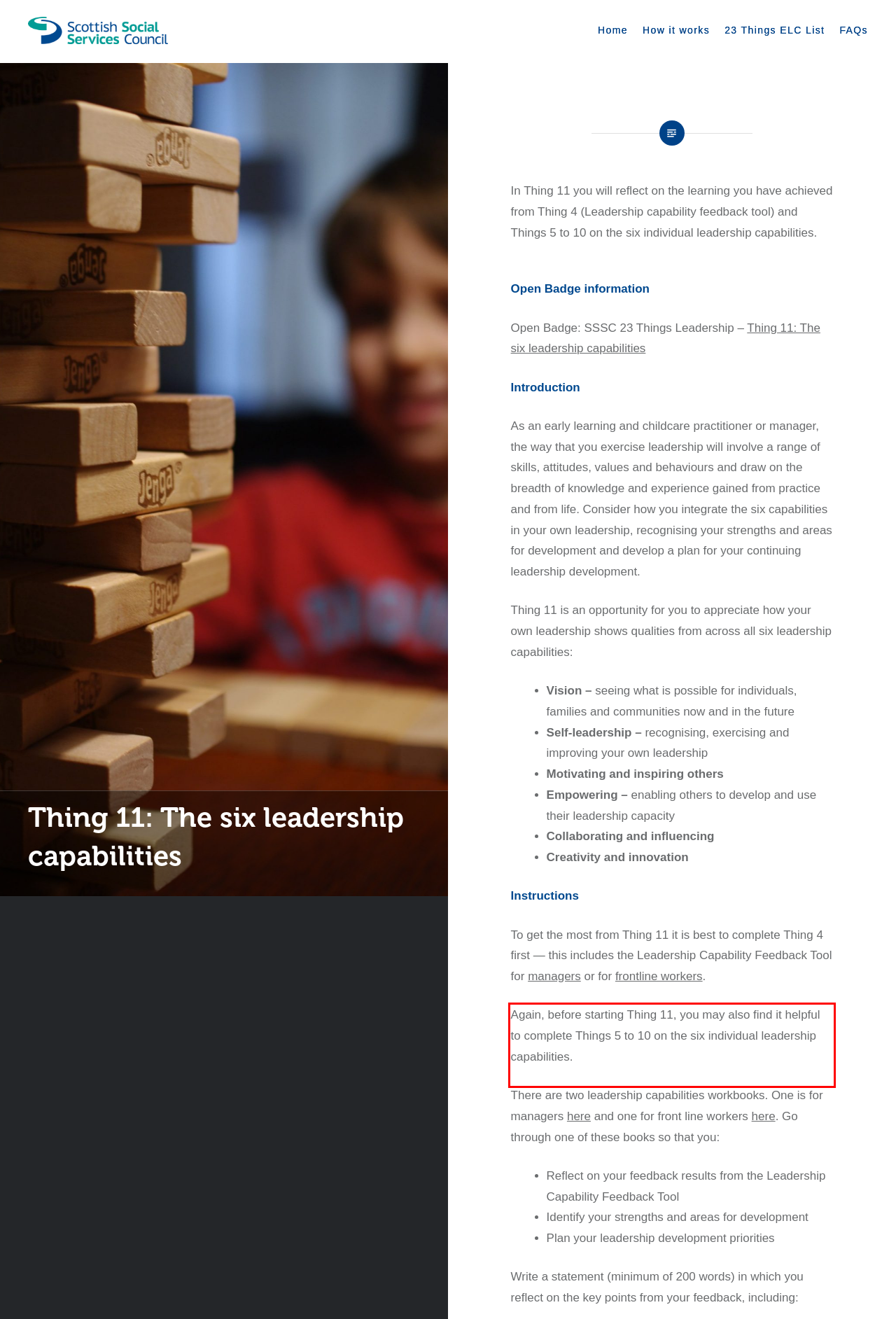With the provided screenshot of a webpage, locate the red bounding box and perform OCR to extract the text content inside it.

Again, before starting Thing 11, you may also find it helpful to complete Things 5 to 10 on the six individual leadership capabilities.